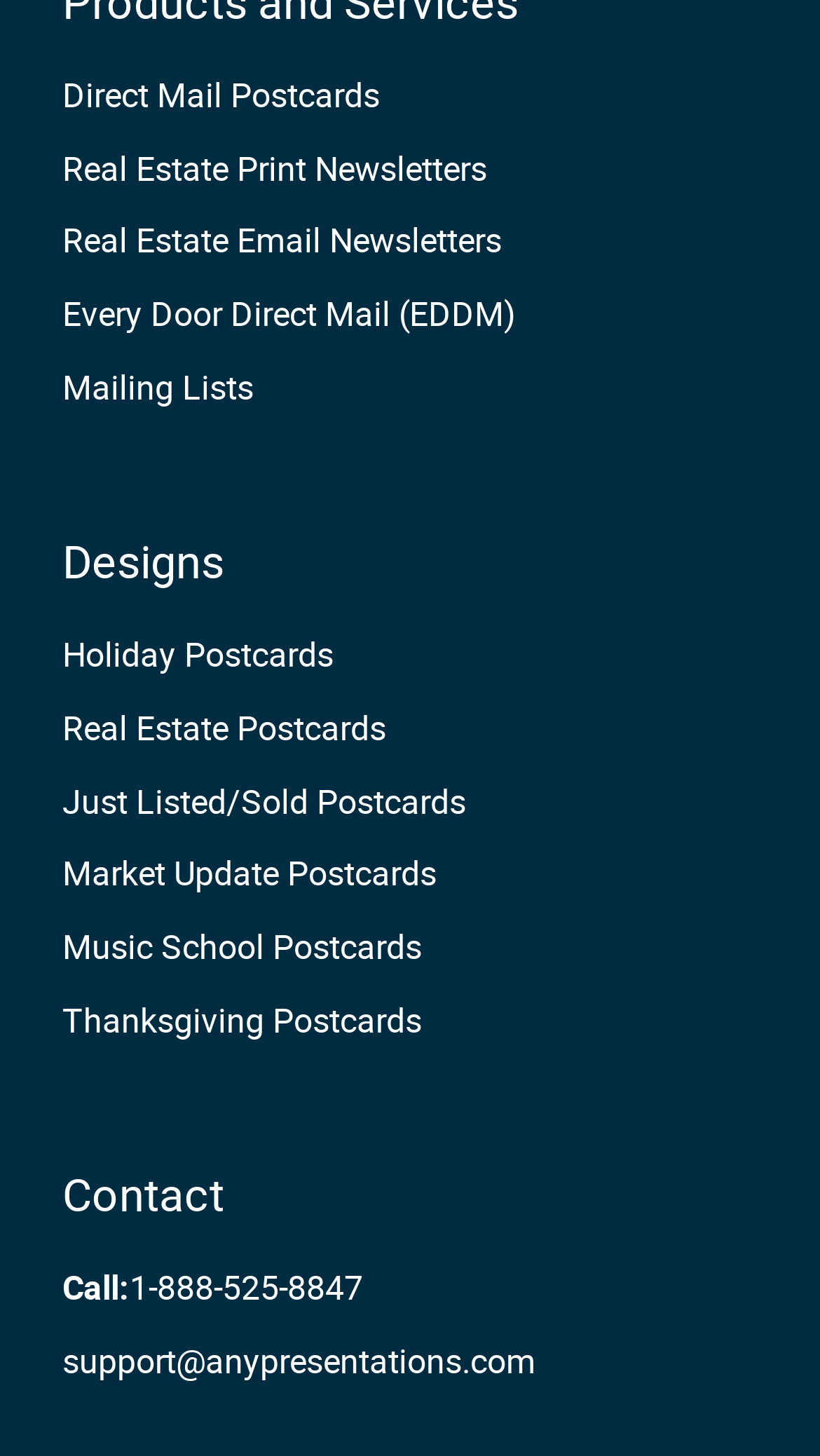Specify the bounding box coordinates of the region I need to click to perform the following instruction: "Click on Direct Mail Postcards". The coordinates must be four float numbers in the range of 0 to 1, i.e., [left, top, right, bottom].

[0.076, 0.04, 0.717, 0.09]